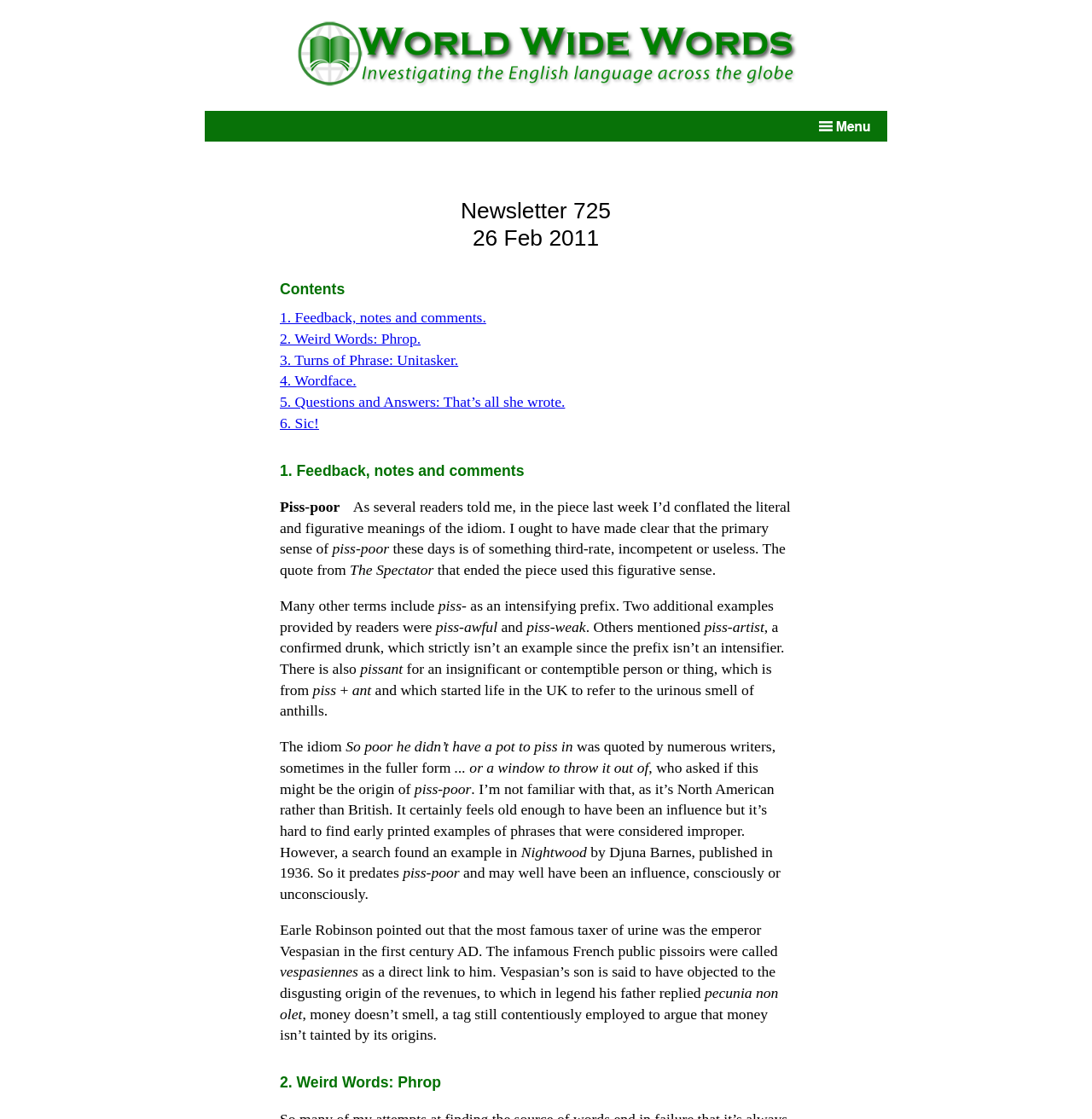Using the provided description: "https://4pa.in/peoplecert-devops-fundamentals/", find the bounding box coordinates of the corresponding UI element. The output should be four float numbers between 0 and 1, in the format [left, top, right, bottom].

None